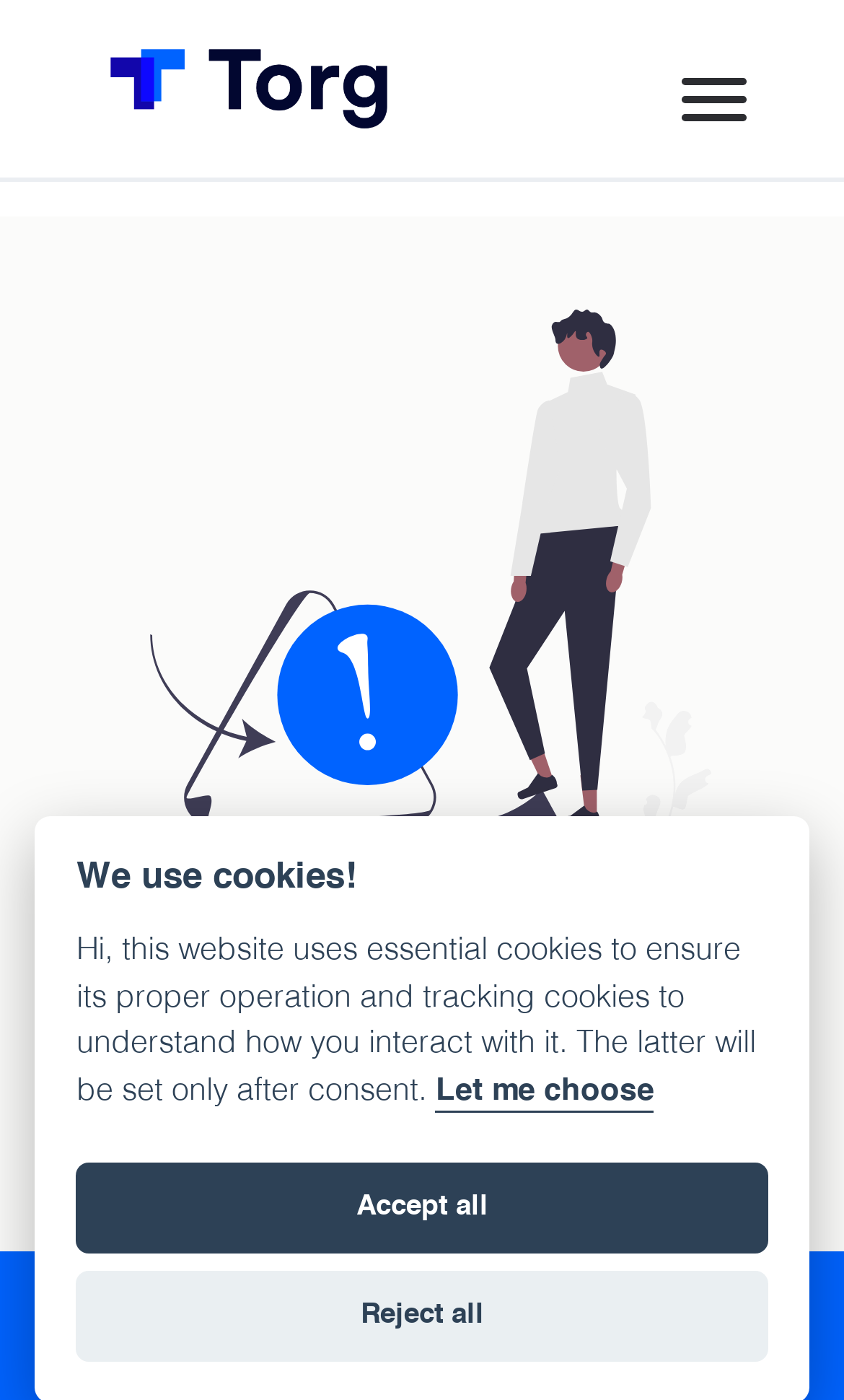Please find the bounding box coordinates of the element that must be clicked to perform the given instruction: "Go to the Home page". The coordinates should be four float numbers from 0 to 1, i.e., [left, top, right, bottom].

[0.437, 0.131, 0.563, 0.174]